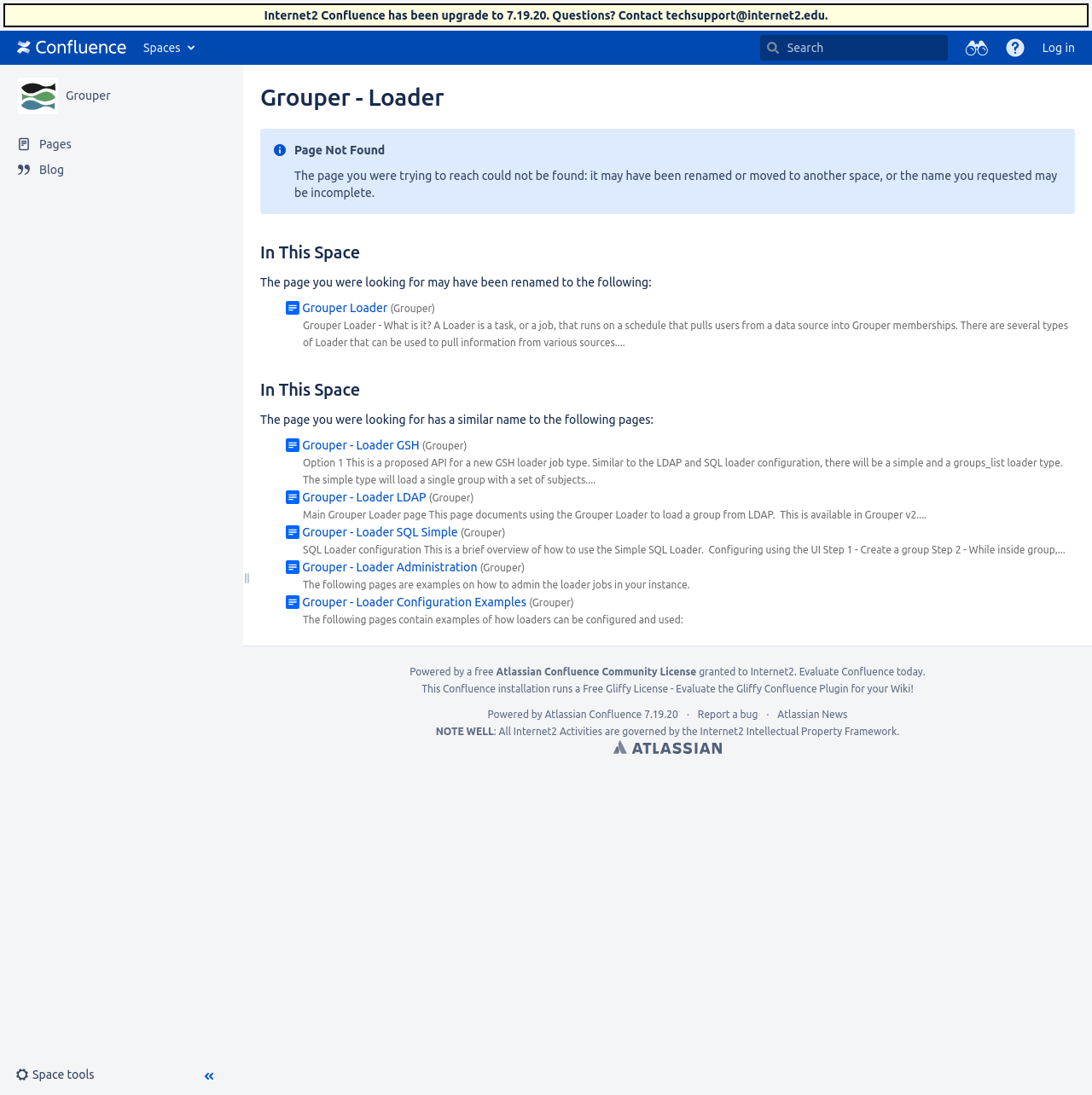Please determine the bounding box coordinates of the element's region to click in order to carry out the following instruction: "log in". The coordinates should be four float numbers between 0 and 1, i.e., [left, top, right, bottom].

[0.947, 0.028, 0.992, 0.059]